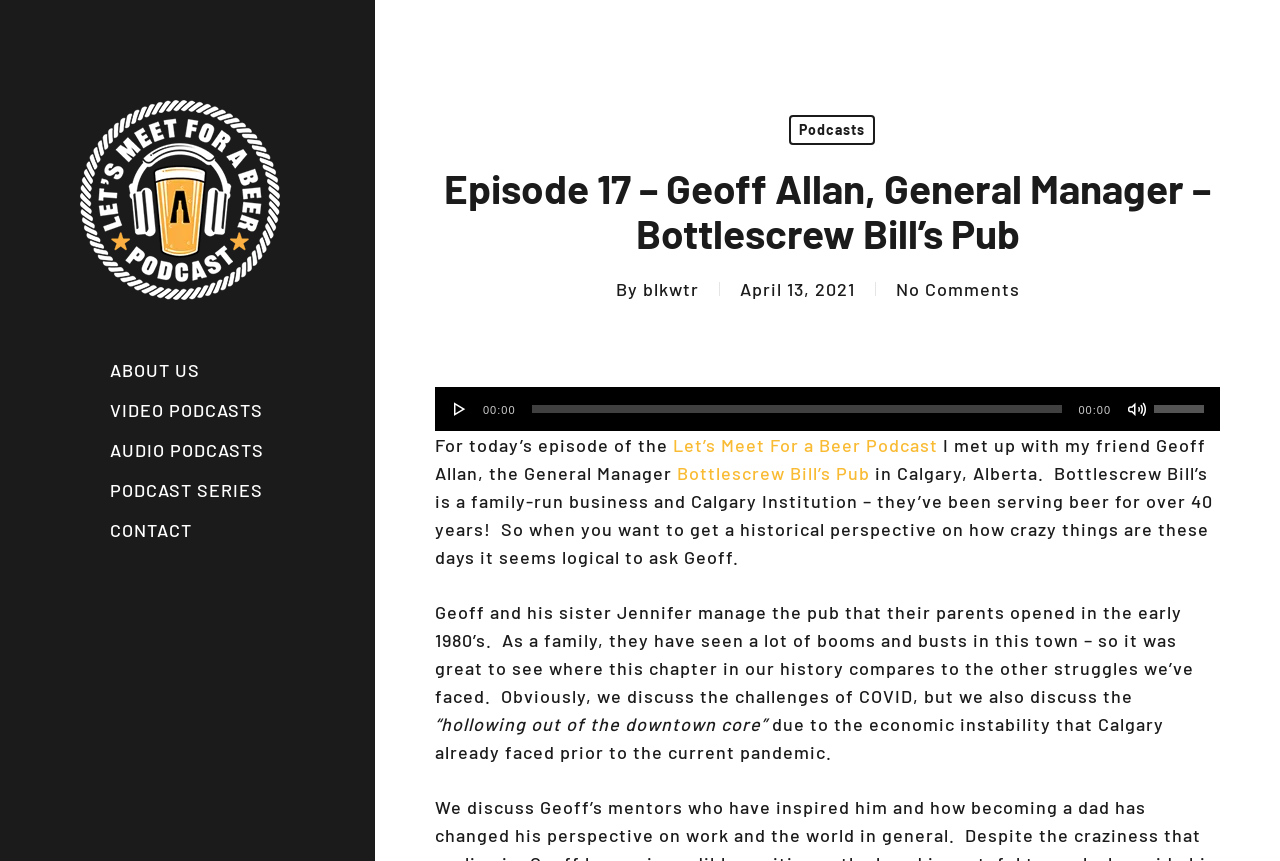Identify the bounding box coordinates necessary to click and complete the given instruction: "Click the 'Lets Meet For A Beer' link".

[0.062, 0.116, 0.219, 0.348]